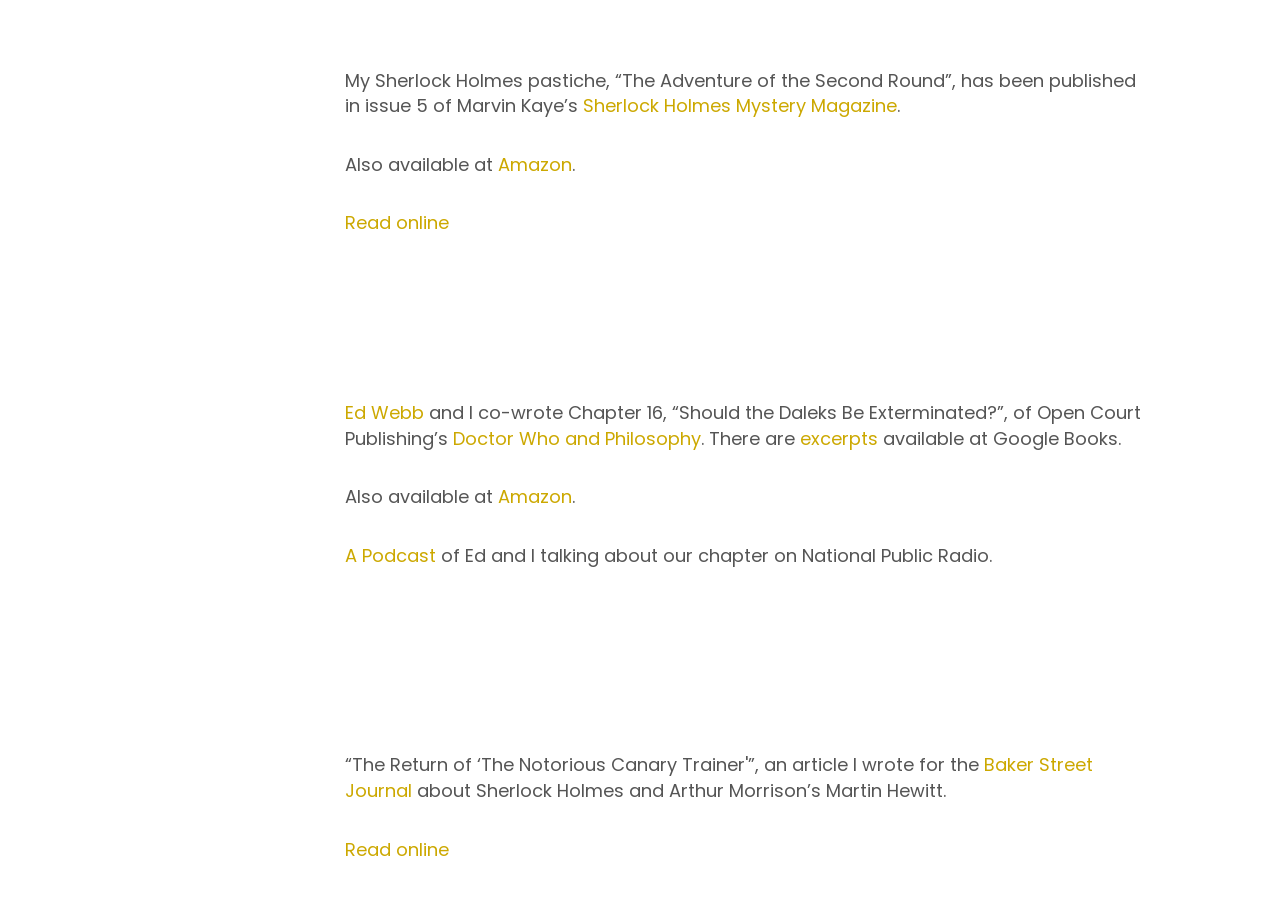Pinpoint the bounding box coordinates of the clickable area needed to execute the instruction: "Read online Baker Street Journal". The coordinates should be specified as four float numbers between 0 and 1, i.e., [left, top, right, bottom].

[0.269, 0.933, 0.351, 0.96]